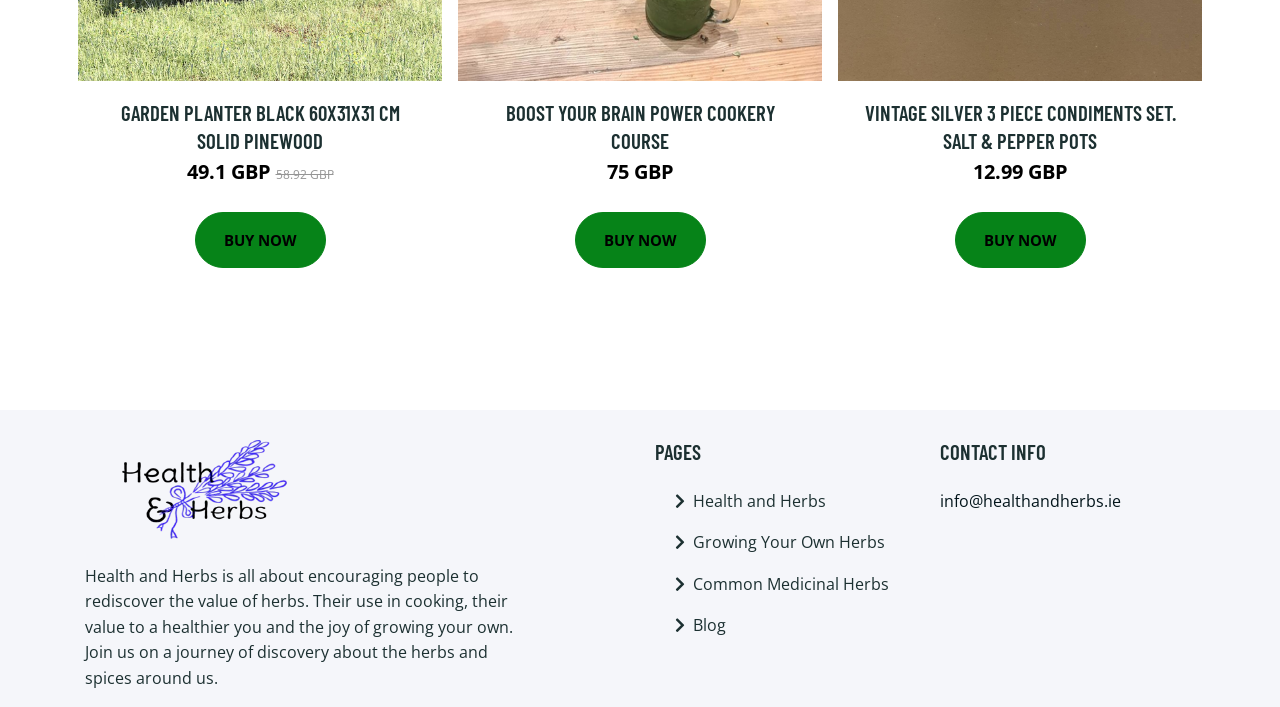Please mark the clickable region by giving the bounding box coordinates needed to complete this instruction: "View the blog".

[0.541, 0.868, 0.567, 0.904]